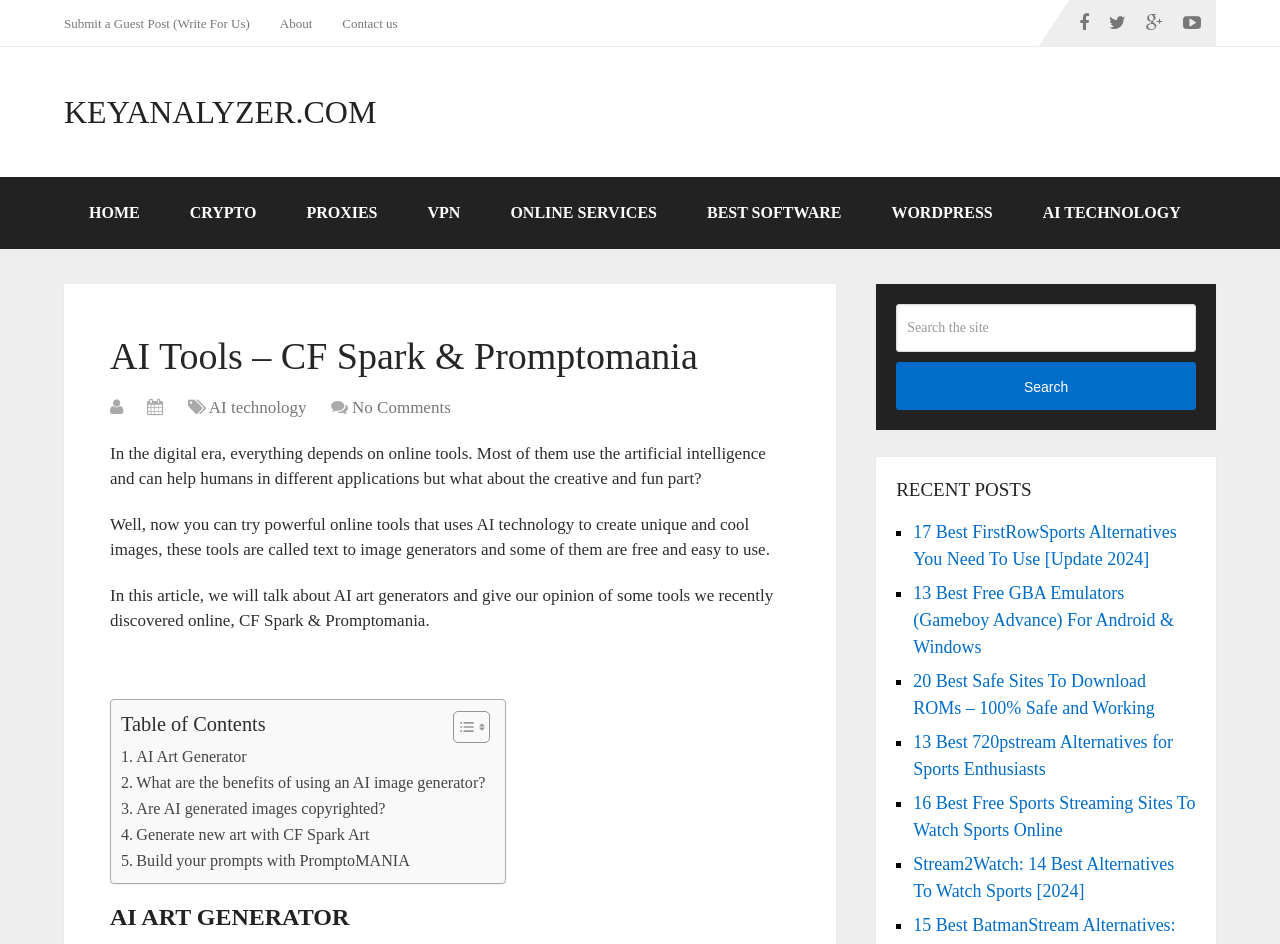Write a detailed summary of the webpage, including text, images, and layout.

This webpage is about AI tools, specifically focusing on AI art generators. At the top, there are several links to submit a guest post, about, and contact us sections. On the right side, there are social media links represented by icons. Below these links, there is a header section with a title "AI Tools - CF Spark & Promptomania" and a subheading "AI technology". 

On the left side, there is a navigation menu with links to different sections, including home, crypto, proxies, VPN, online services, best software, WordPress, and AI technology. 

The main content of the webpage starts with a brief introduction to AI tools and their applications. It then discusses AI art generators, specifically CF Spark and Promptomania, and their benefits. The article is divided into sections, including a table of contents, which can be toggled on and off. 

Below the main content, there is a search bar where users can search the site. On the right side, there is a section titled "Recent Posts" with a list of links to recent articles, including alternatives to FirstRowSports, free GBA emulators, safe sites to download ROMs, and alternatives to 720pstream.